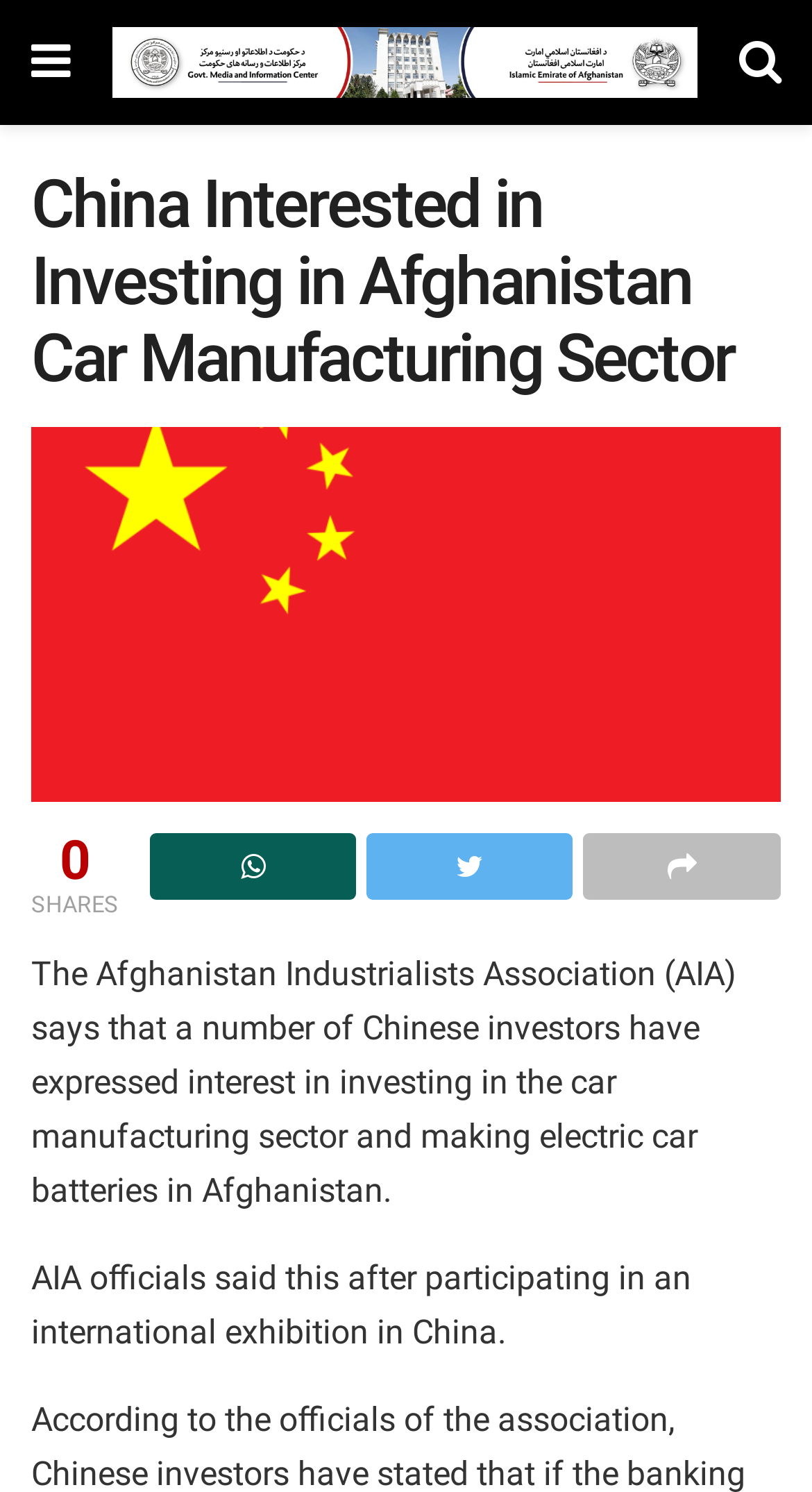Refer to the screenshot and answer the following question in detail:
What is the name of the association mentioned in the article?

The article mentions the Afghanistan Industrialists Association (AIA) as the organization that says Chinese investors have expressed interest in investing in the car manufacturing sector and making electric car batteries in Afghanistan.